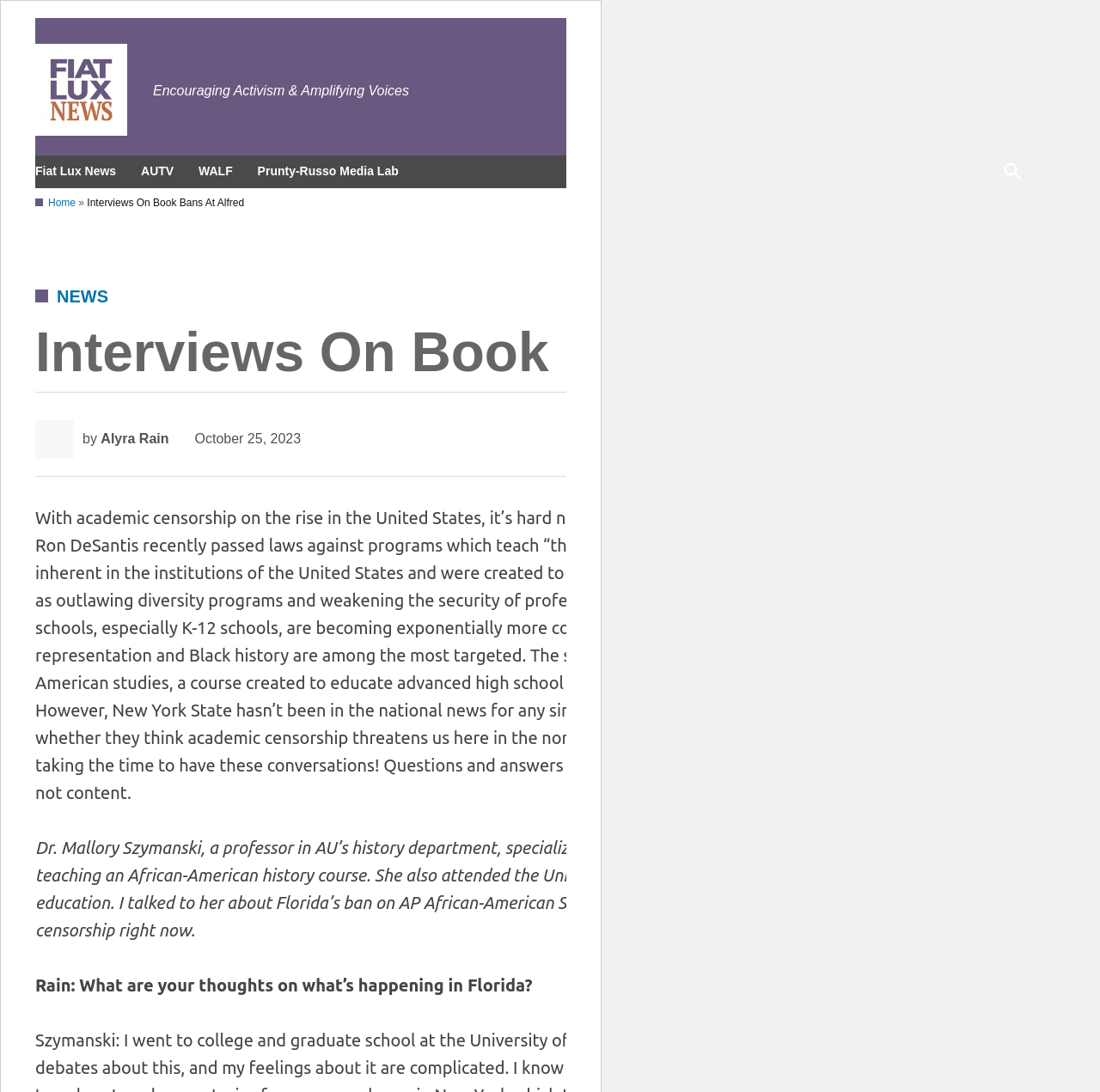Who is the author of the article?
Refer to the image and answer the question using a single word or phrase.

Alyra Rain